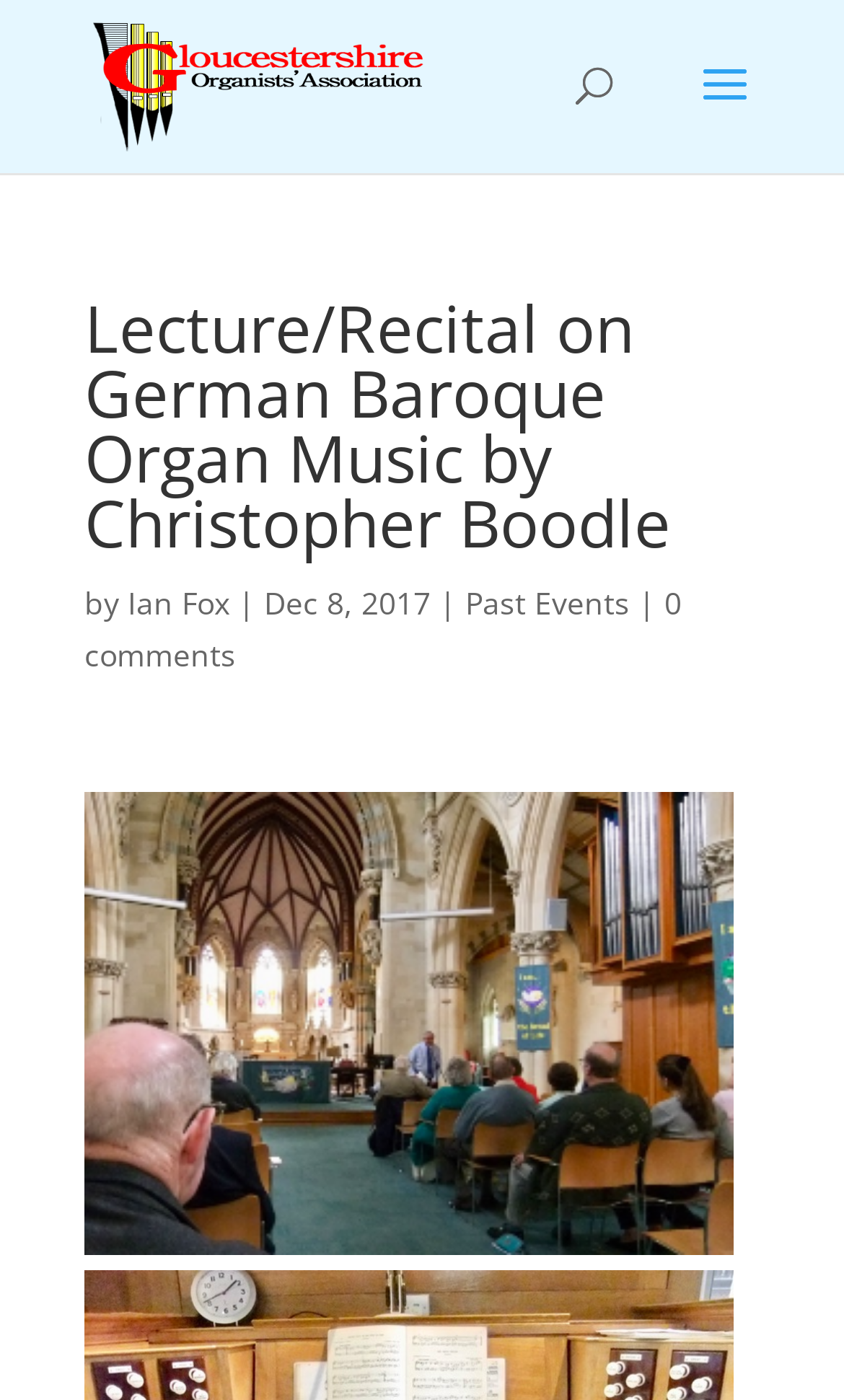Give a one-word or phrase response to the following question: What is the category of this event?

Past Events